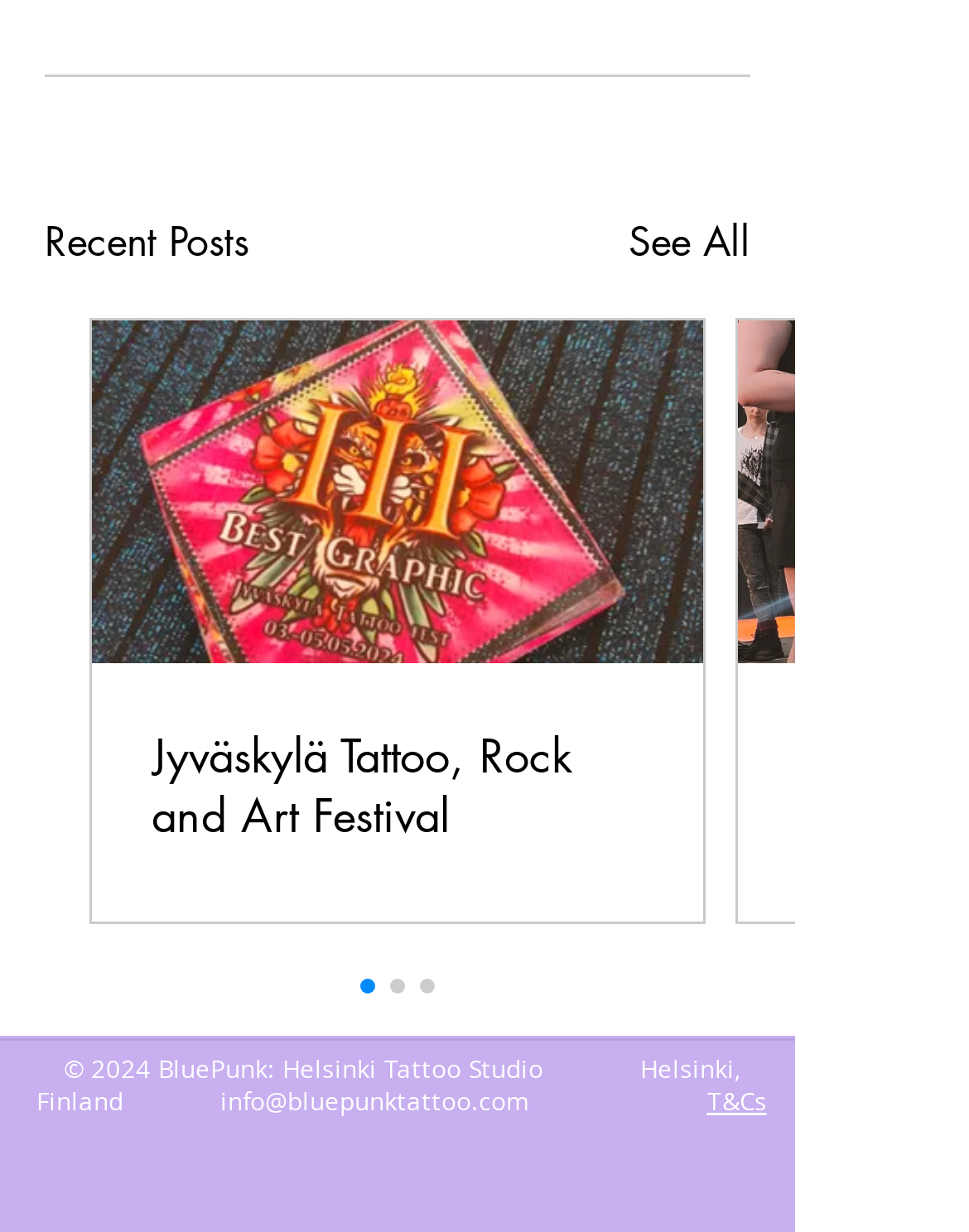What is the name of the festival mentioned on the webpage?
Your answer should be a single word or phrase derived from the screenshot.

Jyväskylä Tattoo, Rock and Art Festival